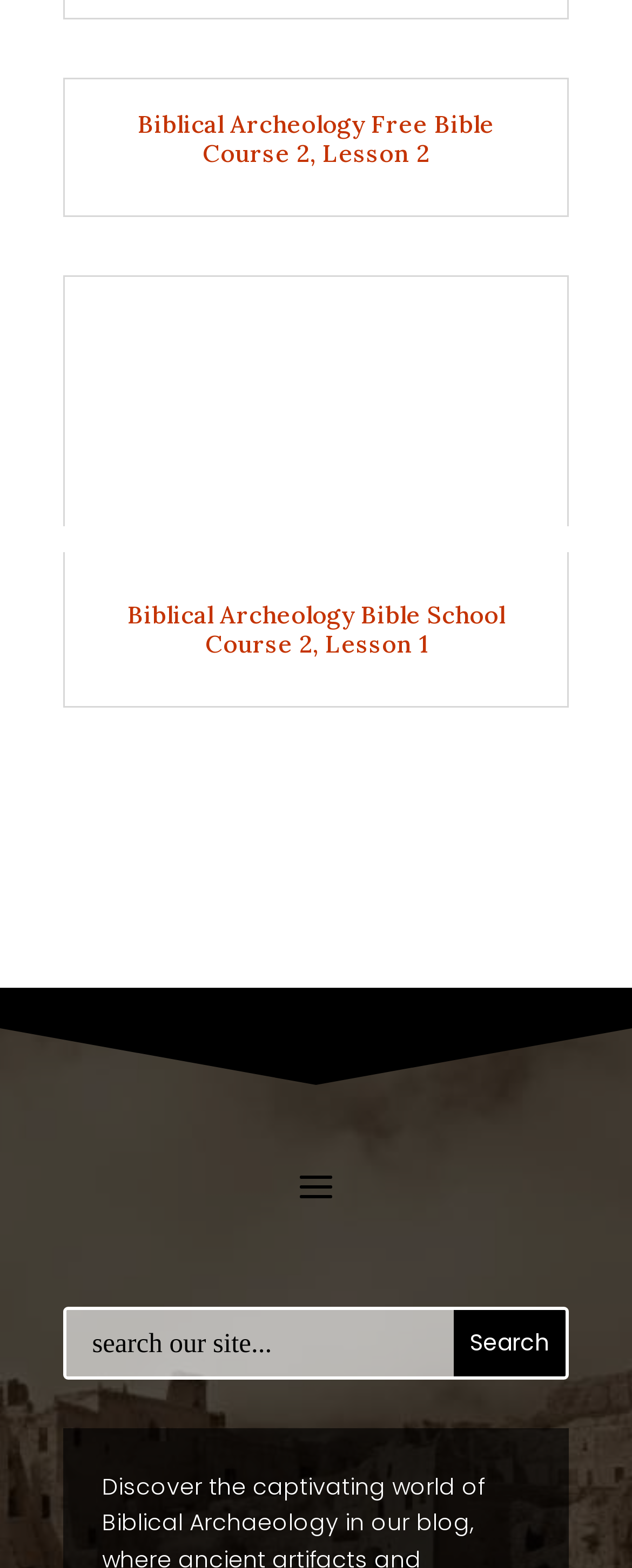From the webpage screenshot, predict the bounding box of the UI element that matches this description: "value="Search"".

[0.718, 0.835, 0.895, 0.877]